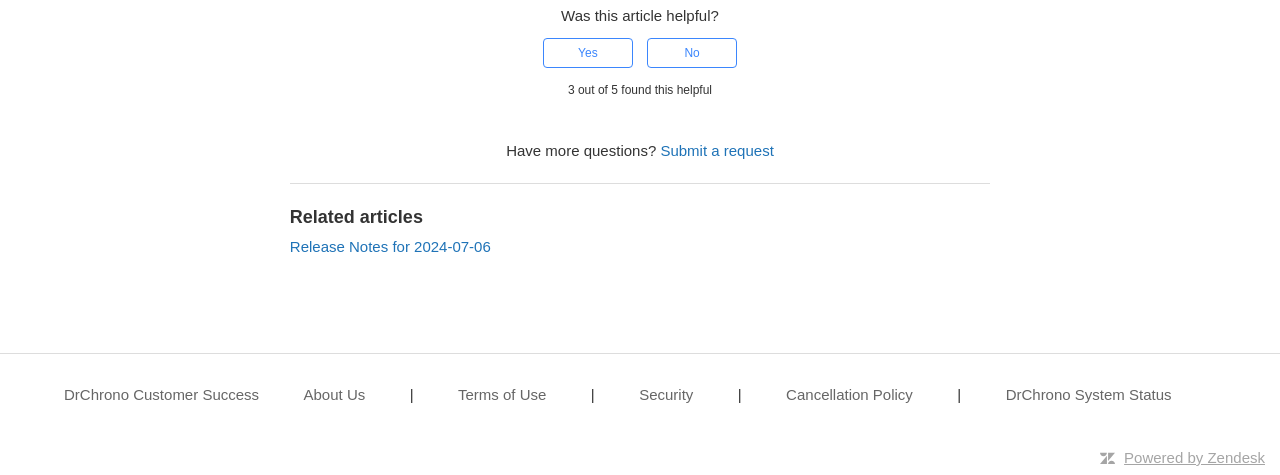What is the company behind this webpage?
Refer to the image and give a detailed response to the question.

I found the company name 'DrChrono' by looking at the links at the bottom of the page, such as 'DrChrono Customer Success' and 'DrChrono System Status'.